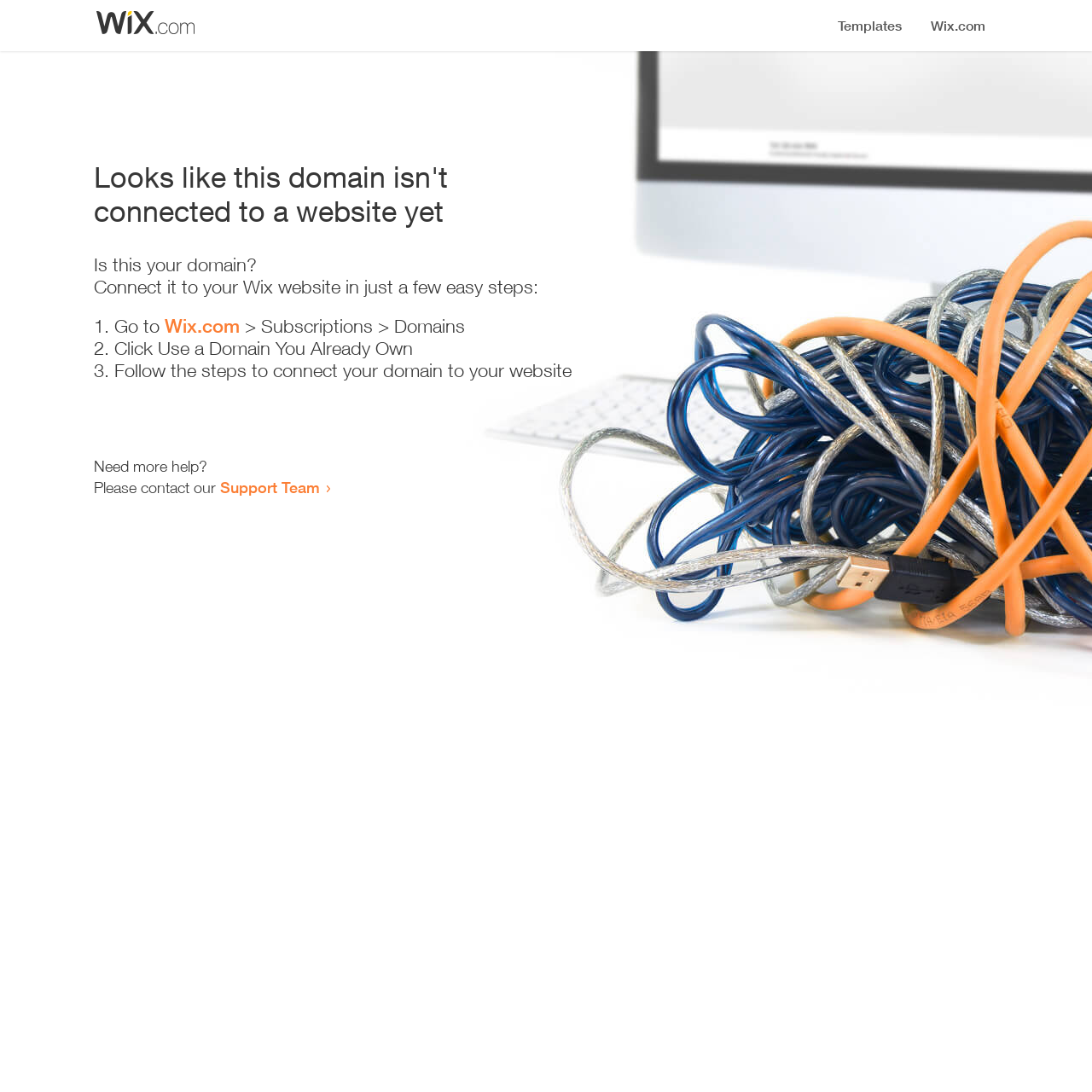What is the main issue with the domain?
Based on the image, respond with a single word or phrase.

Not connected to a website